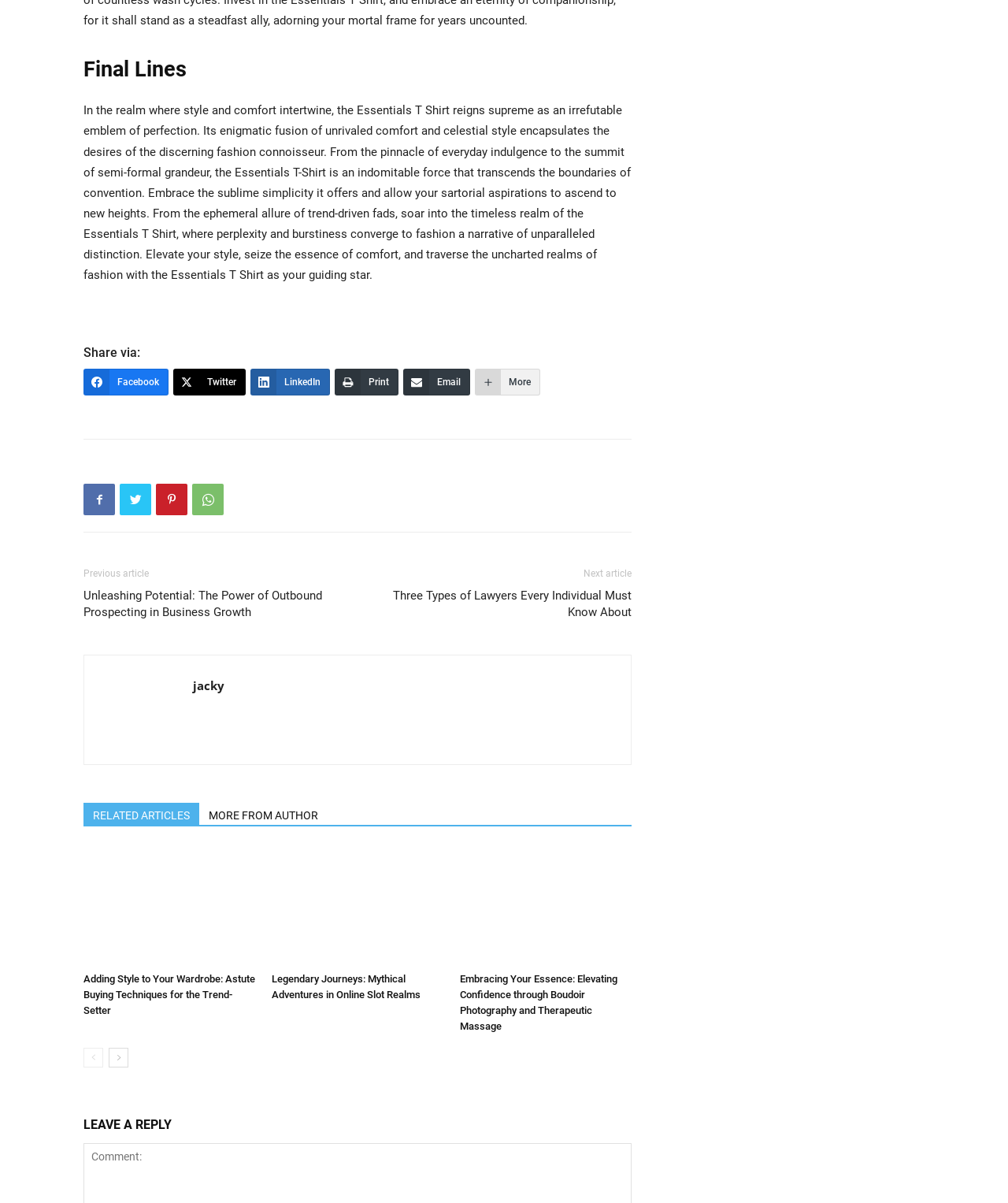Please specify the bounding box coordinates of the clickable section necessary to execute the following command: "Share on Facebook".

[0.083, 0.307, 0.167, 0.329]